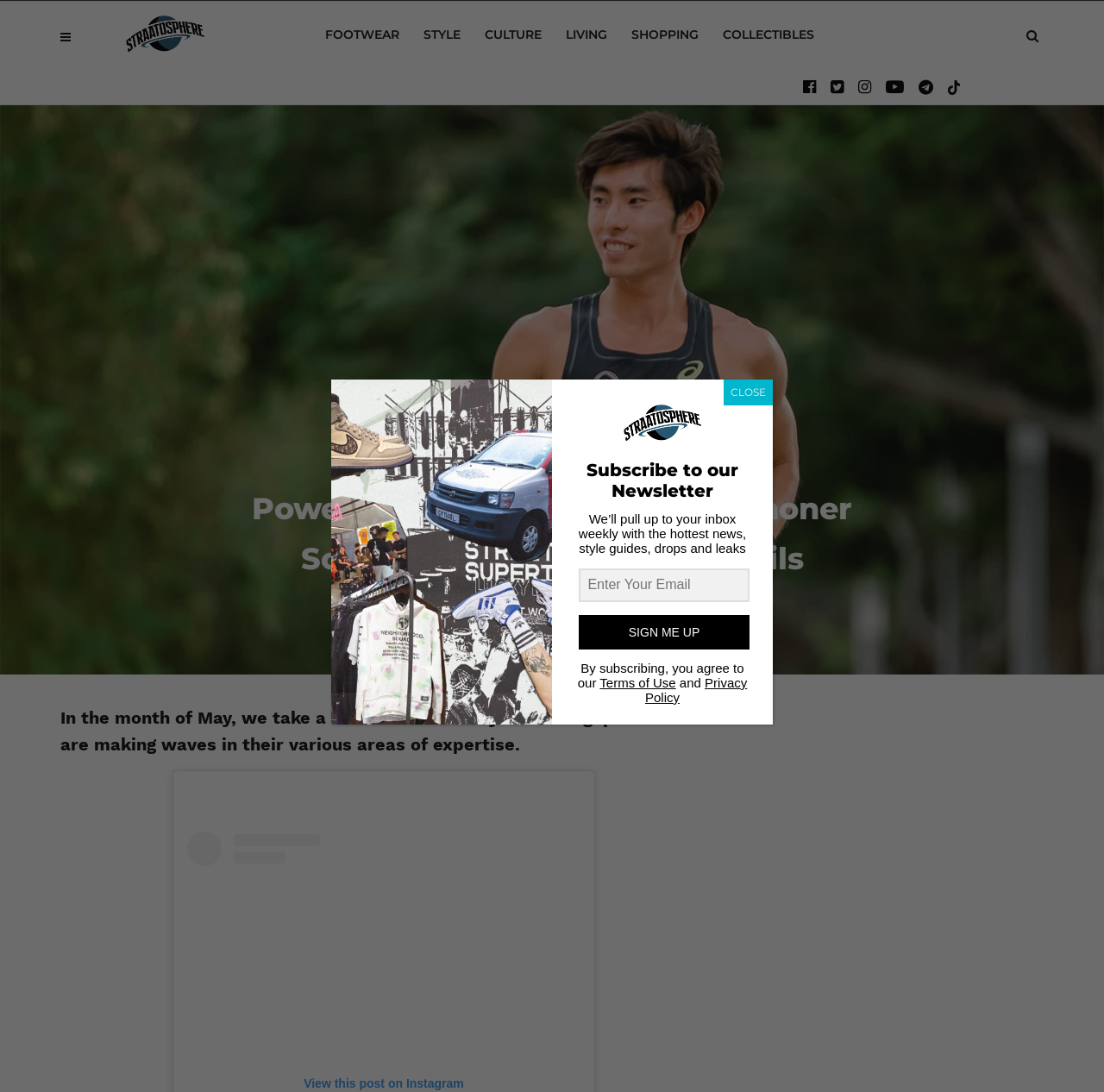Pinpoint the bounding box coordinates of the clickable element to carry out the following instruction: "Go to previous post."

None